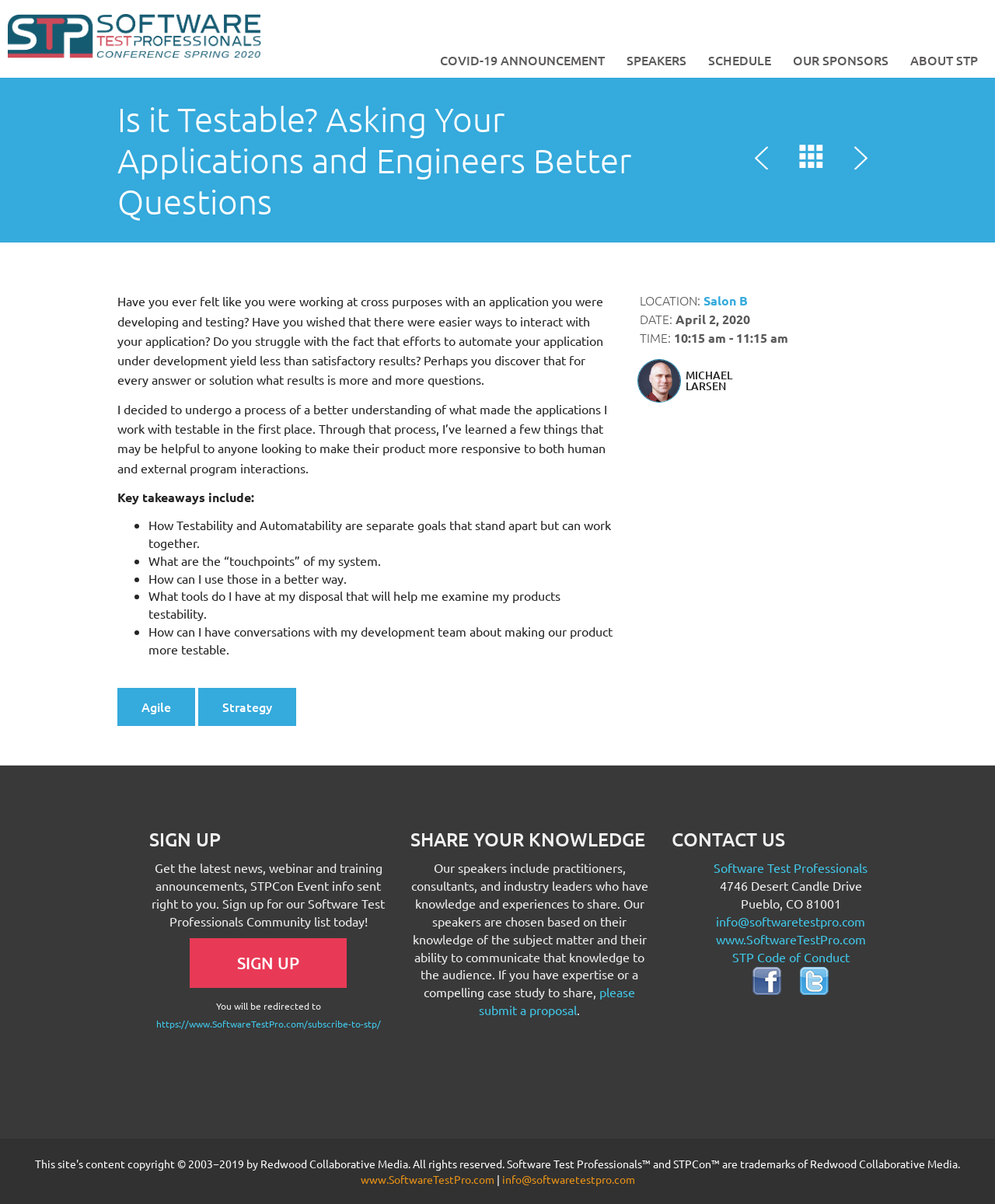Using the element description: "Software Test Professionals", determine the bounding box coordinates for the specified UI element. The coordinates should be four float numbers between 0 and 1, [left, top, right, bottom].

[0.717, 0.714, 0.872, 0.727]